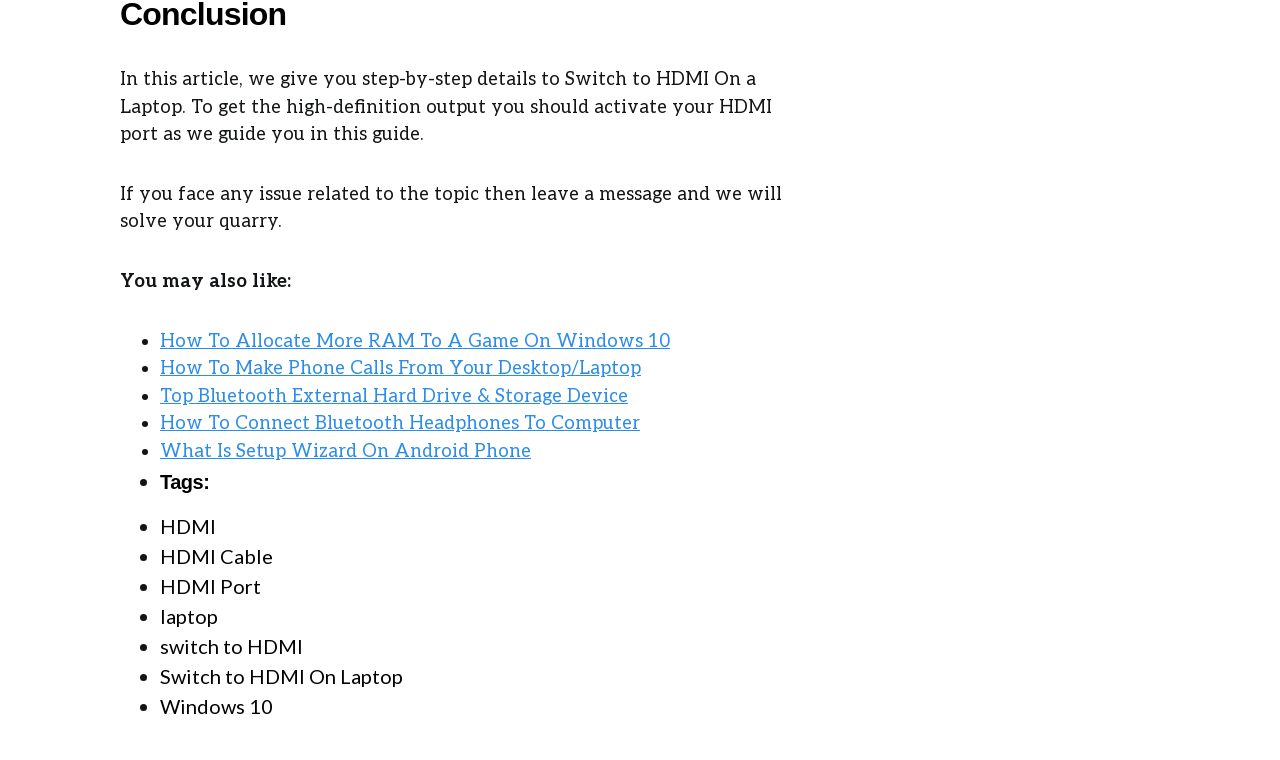Find the bounding box coordinates for the area you need to click to carry out the instruction: "Click on 'Switch to HDMI On Laptop'". The coordinates should be four float numbers between 0 and 1, indicated as [left, top, right, bottom].

[0.125, 0.873, 0.315, 0.905]